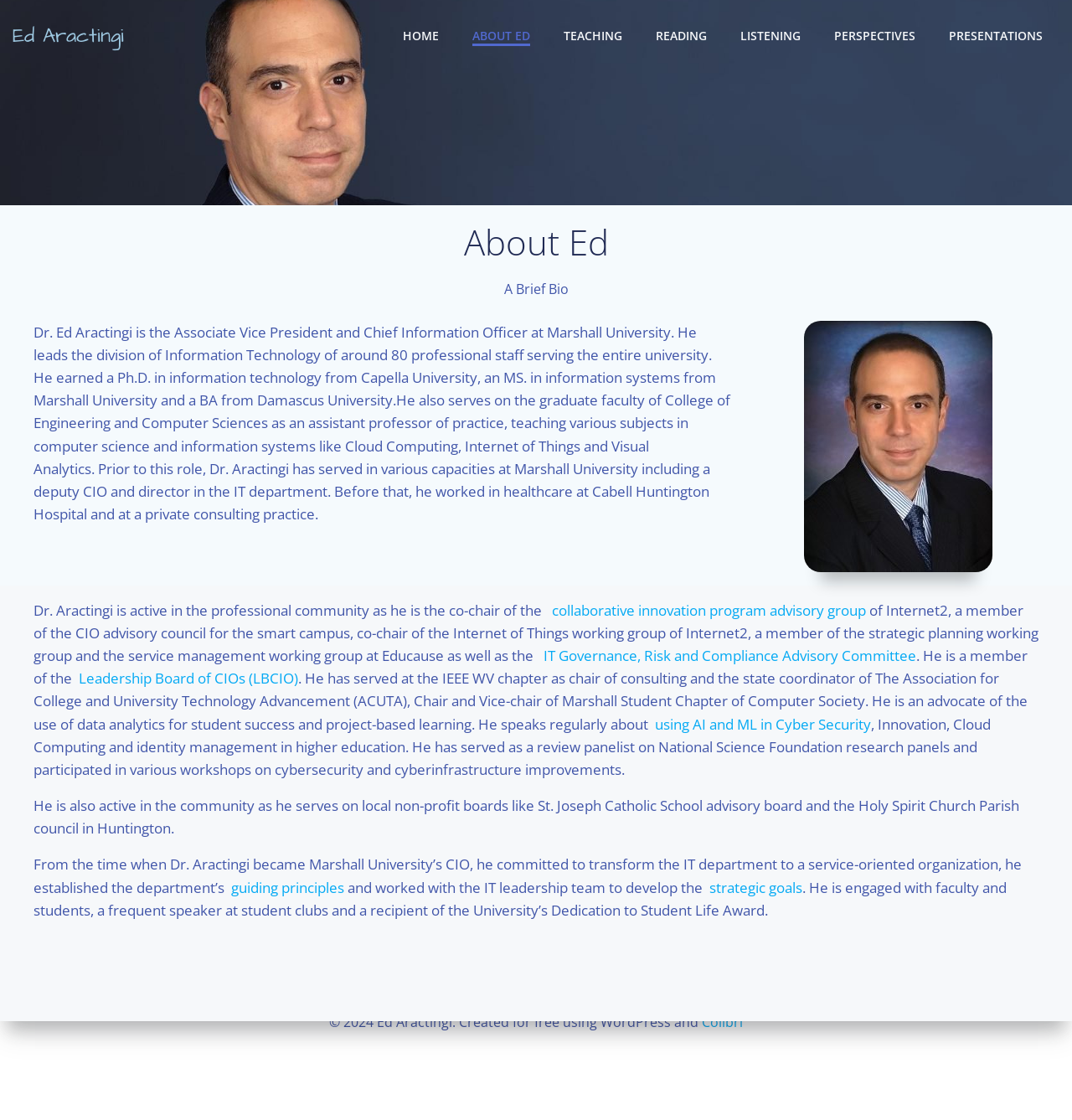Can you identify the bounding box coordinates of the clickable region needed to carry out this instruction: 'Learn about Dr. Aractingi's guiding principles'? The coordinates should be four float numbers within the range of 0 to 1, stated as [left, top, right, bottom].

[0.216, 0.784, 0.321, 0.801]